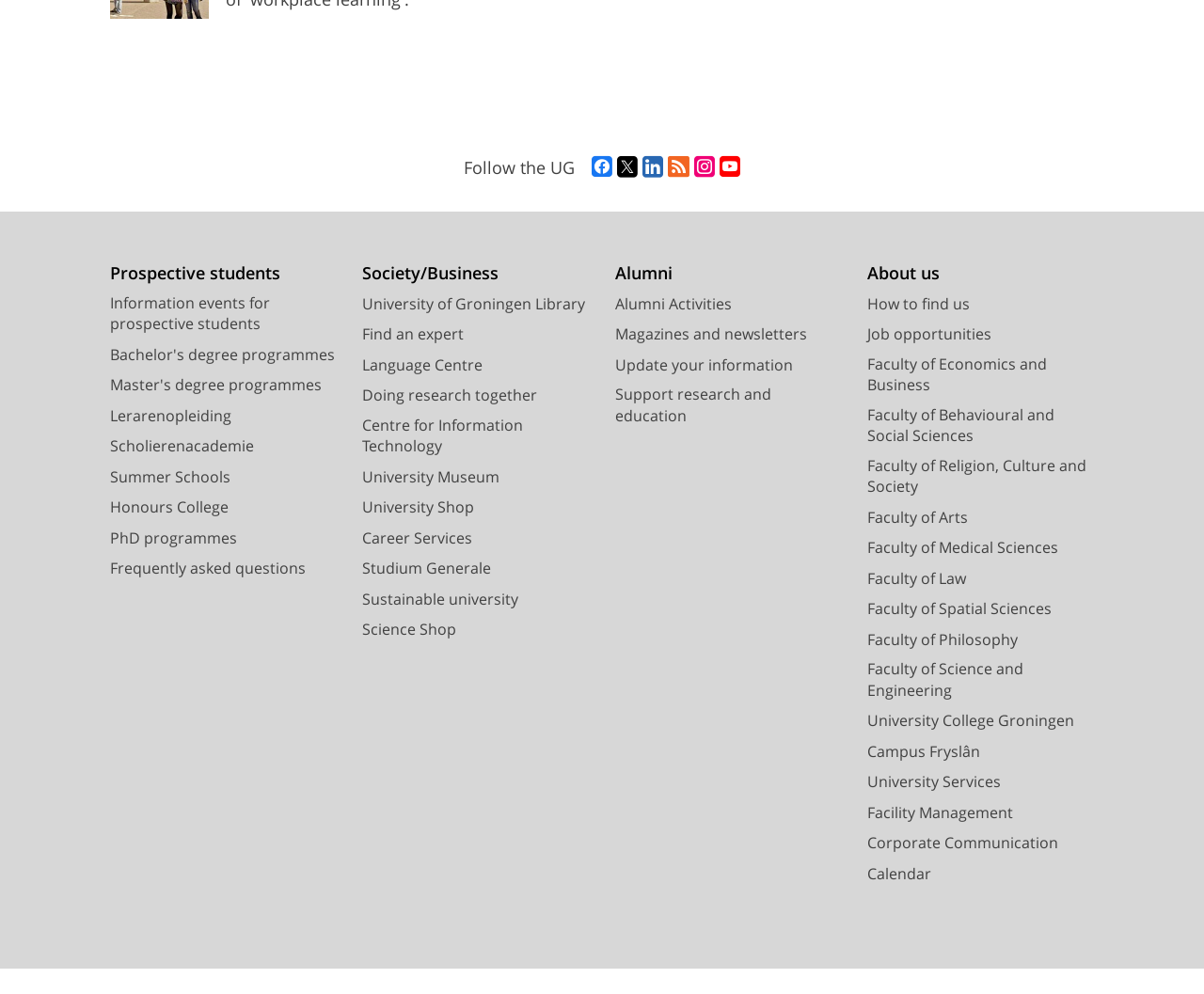Please provide the bounding box coordinates for the UI element as described: "Faculty of Arts". The coordinates must be four floats between 0 and 1, represented as [left, top, right, bottom].

[0.72, 0.51, 0.804, 0.531]